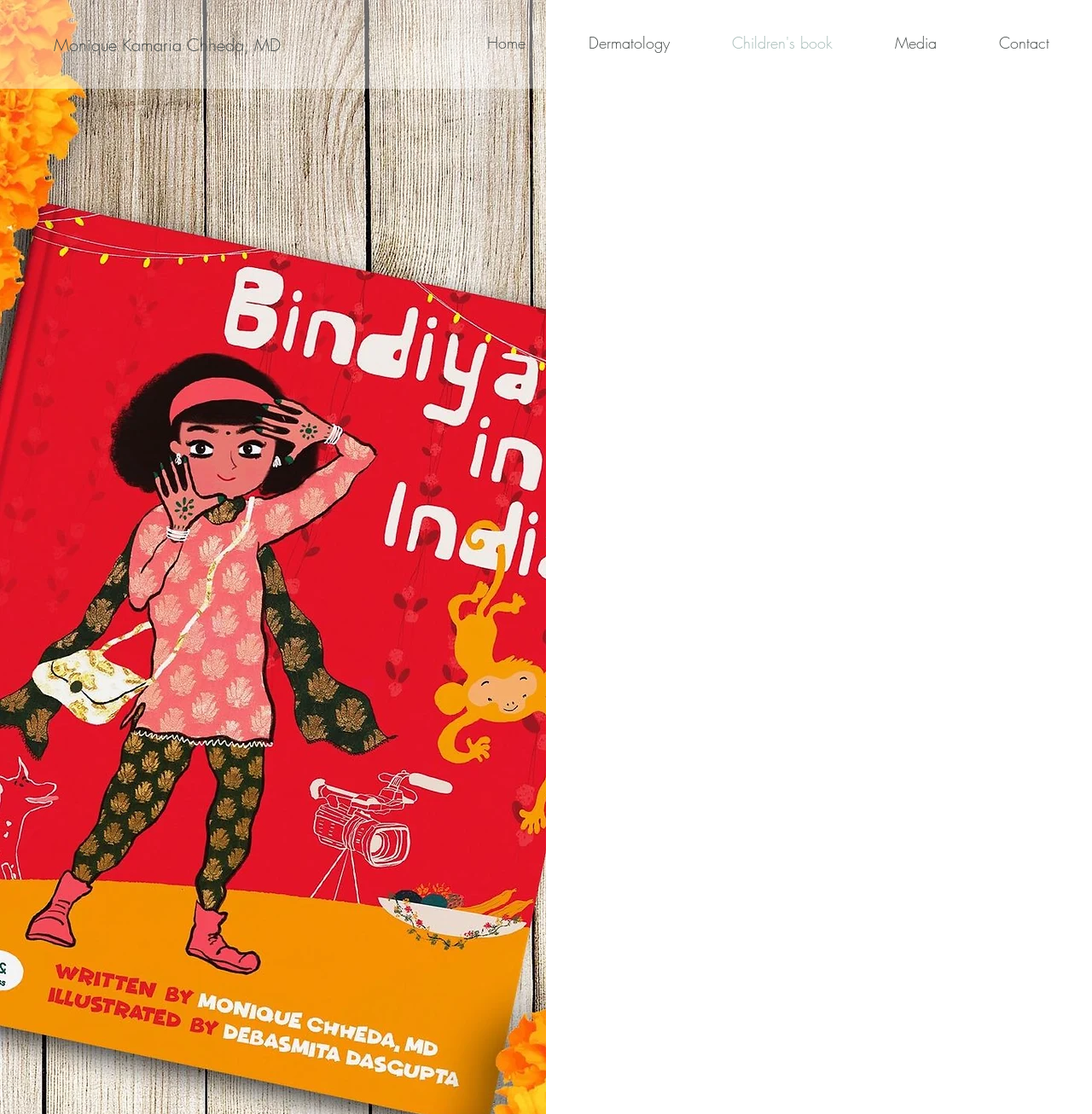Locate the bounding box of the user interface element based on this description: "Monique Kamaria Chheda, MD".

[0.049, 0.019, 0.257, 0.062]